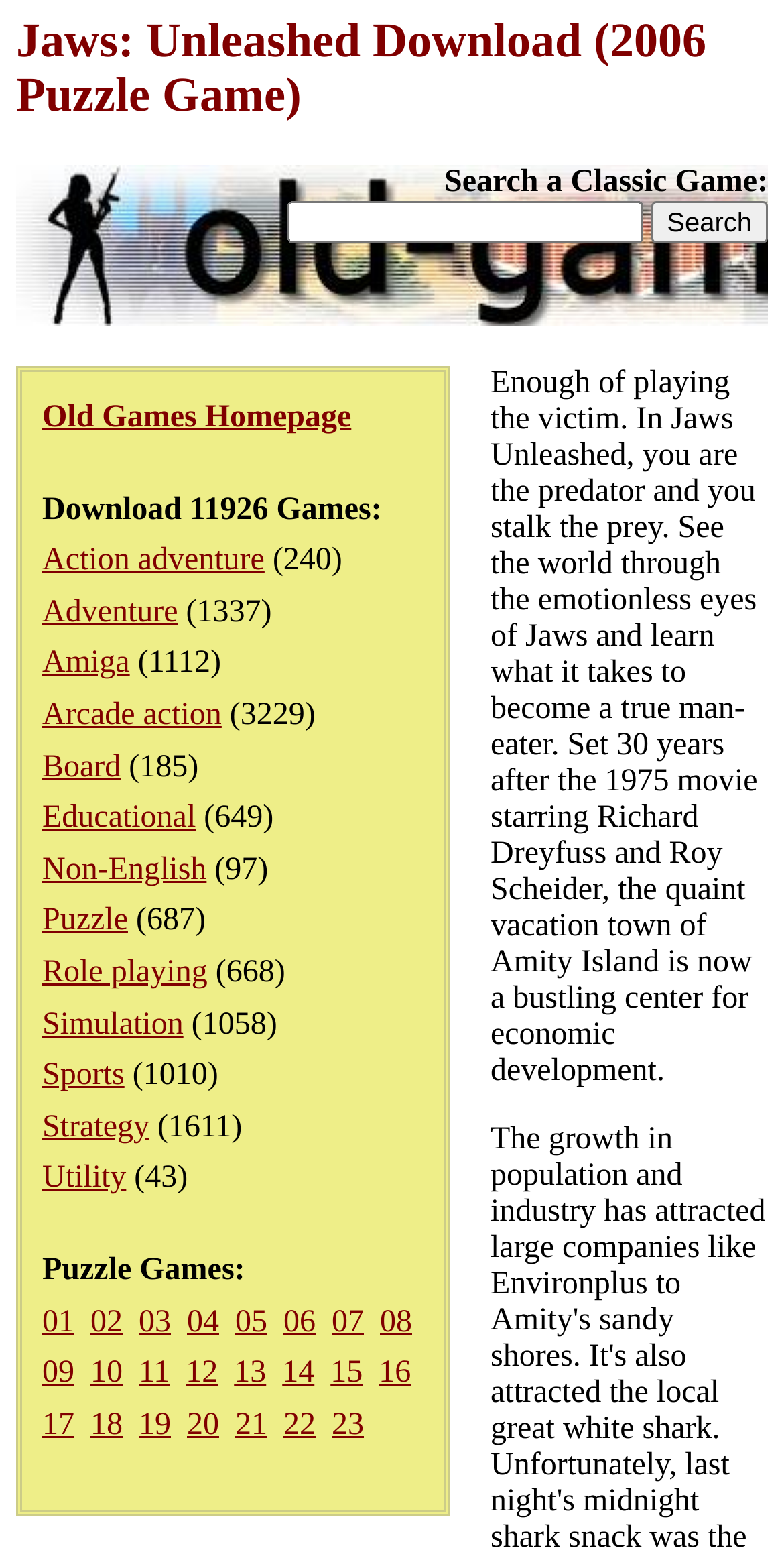Given the element description "Arcade action", identify the bounding box of the corresponding UI element.

[0.054, 0.45, 0.283, 0.472]